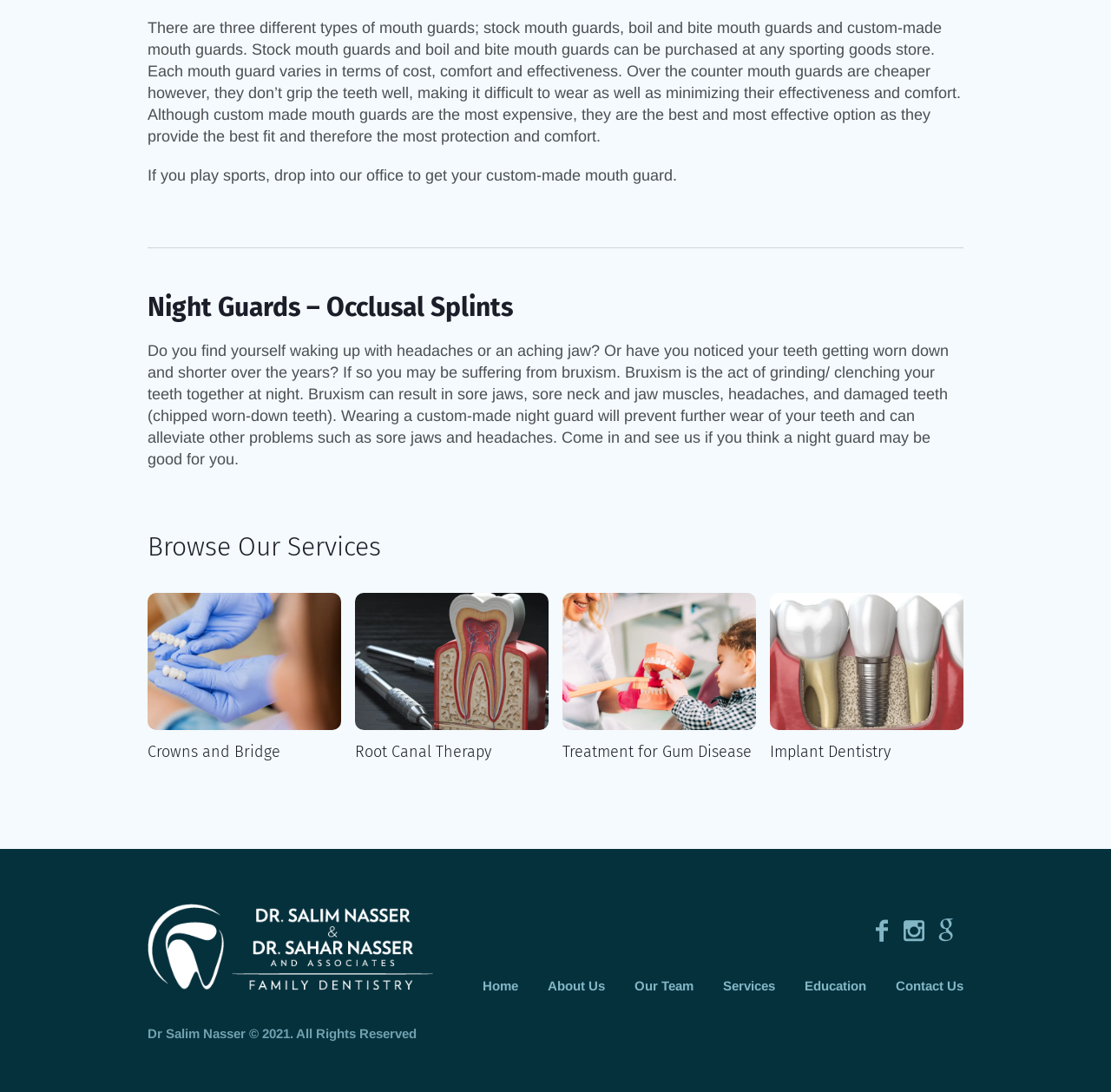How many social media links are present at the bottom of the webpage?
Answer the question with as much detail as possible.

At the bottom of the webpage, there are three social media links, which are represented by the link elements with IDs 120, 121, and 122. These links are likely to Facebook, Twitter, and Instagram, respectively.